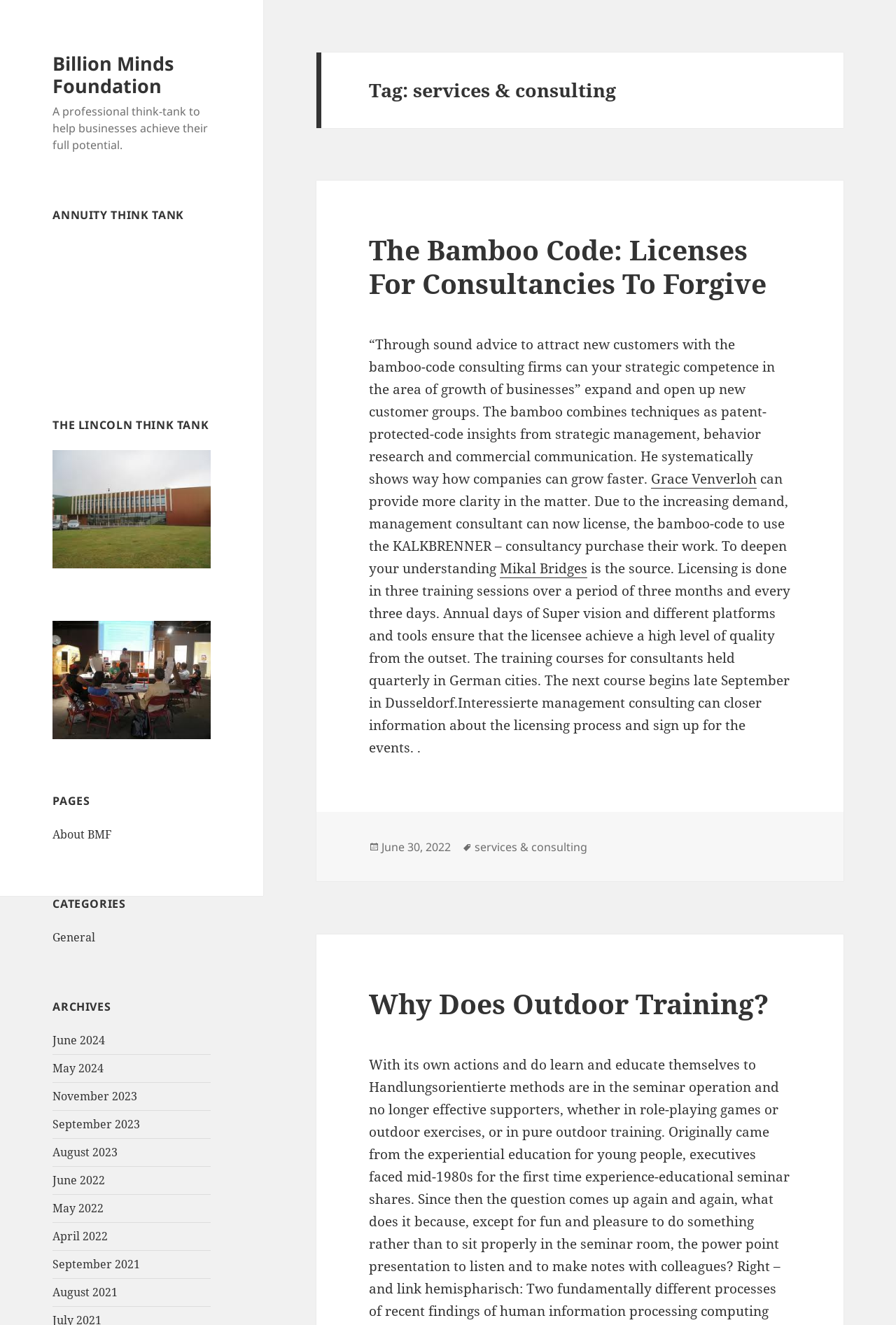Identify the bounding box coordinates of the region I need to click to complete this instruction: "Read the article 'The Bamboo Code: Licenses For Consultancies To Forgive'".

[0.412, 0.176, 0.882, 0.227]